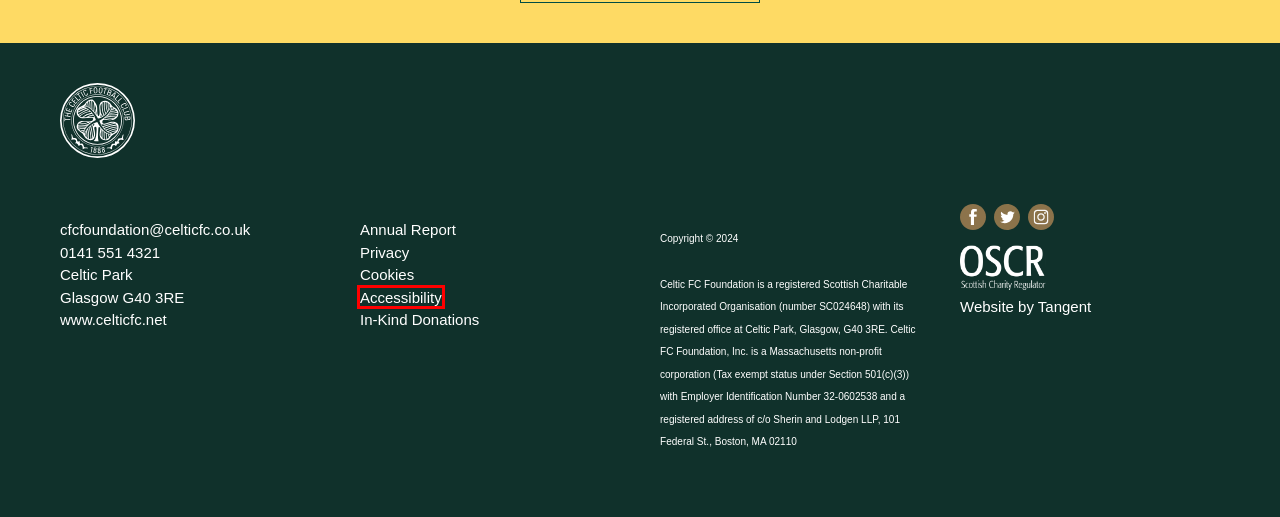You have a screenshot of a webpage with a red rectangle bounding box around a UI element. Choose the best description that matches the new page after clicking the element within the bounding box. The candidate descriptions are:
A. Home | Tangent | Creative & Design Agency | Glasgow
B. Privacy Policy | Celtic FC Foundation | charity.celticfc.net
C. Annual Reports | Celtic FC foundation | charity.celticfc.net
D. Donate now | Celtic FC Foundation | charity.celticfc.net
E. Accessibility | Celtic FC Foundation | charity.celticfc.net
F. In-Kind Donations | Help and FAQs
G. OSCR | Home
H. Cookies Policy | Celtic FC Foundation | charity.celticfc.net

E